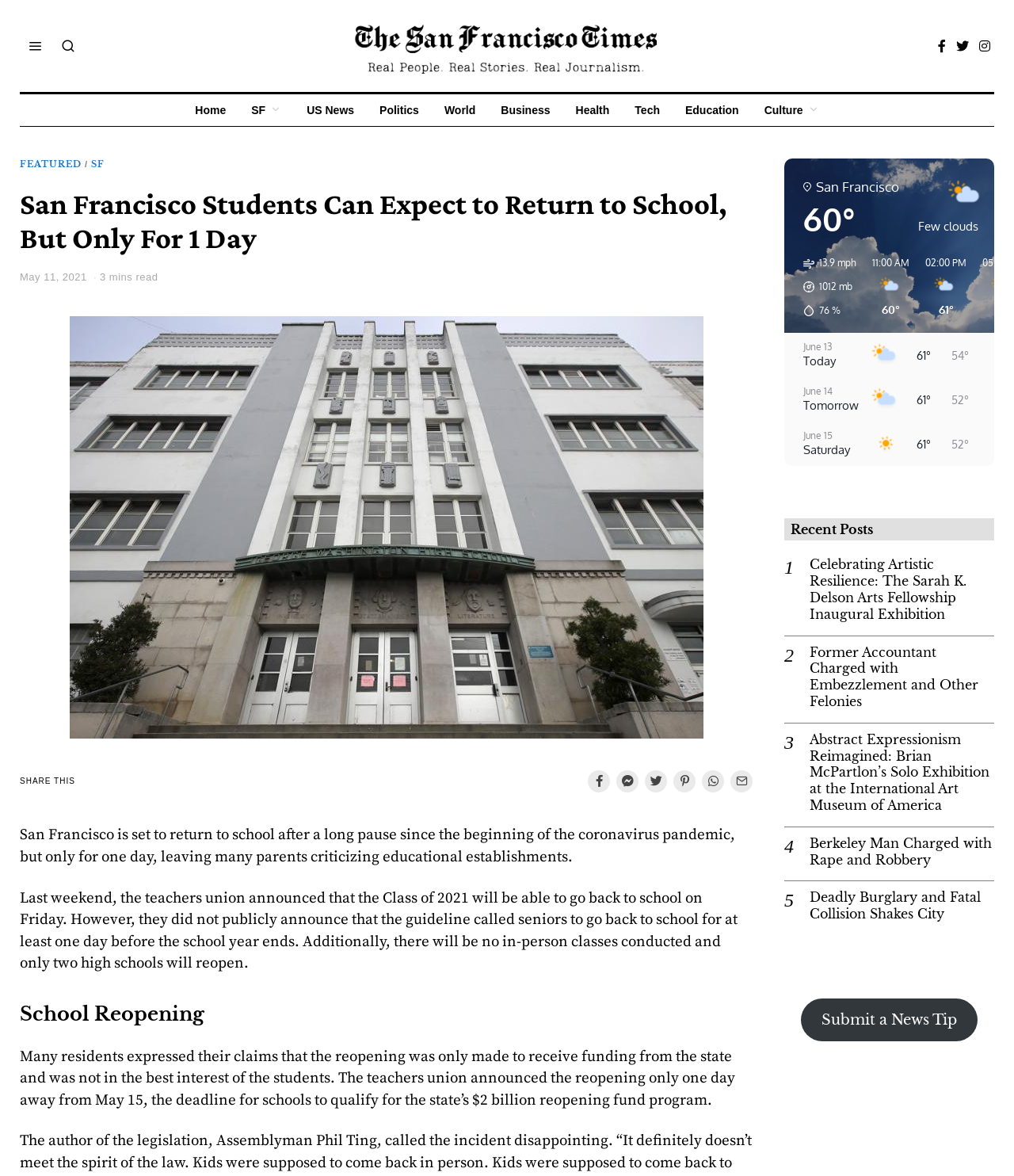Identify the bounding box coordinates for the region to click in order to carry out this instruction: "Click the 'Home' link". Provide the coordinates using four float numbers between 0 and 1, formatted as [left, top, right, bottom].

[0.182, 0.08, 0.234, 0.107]